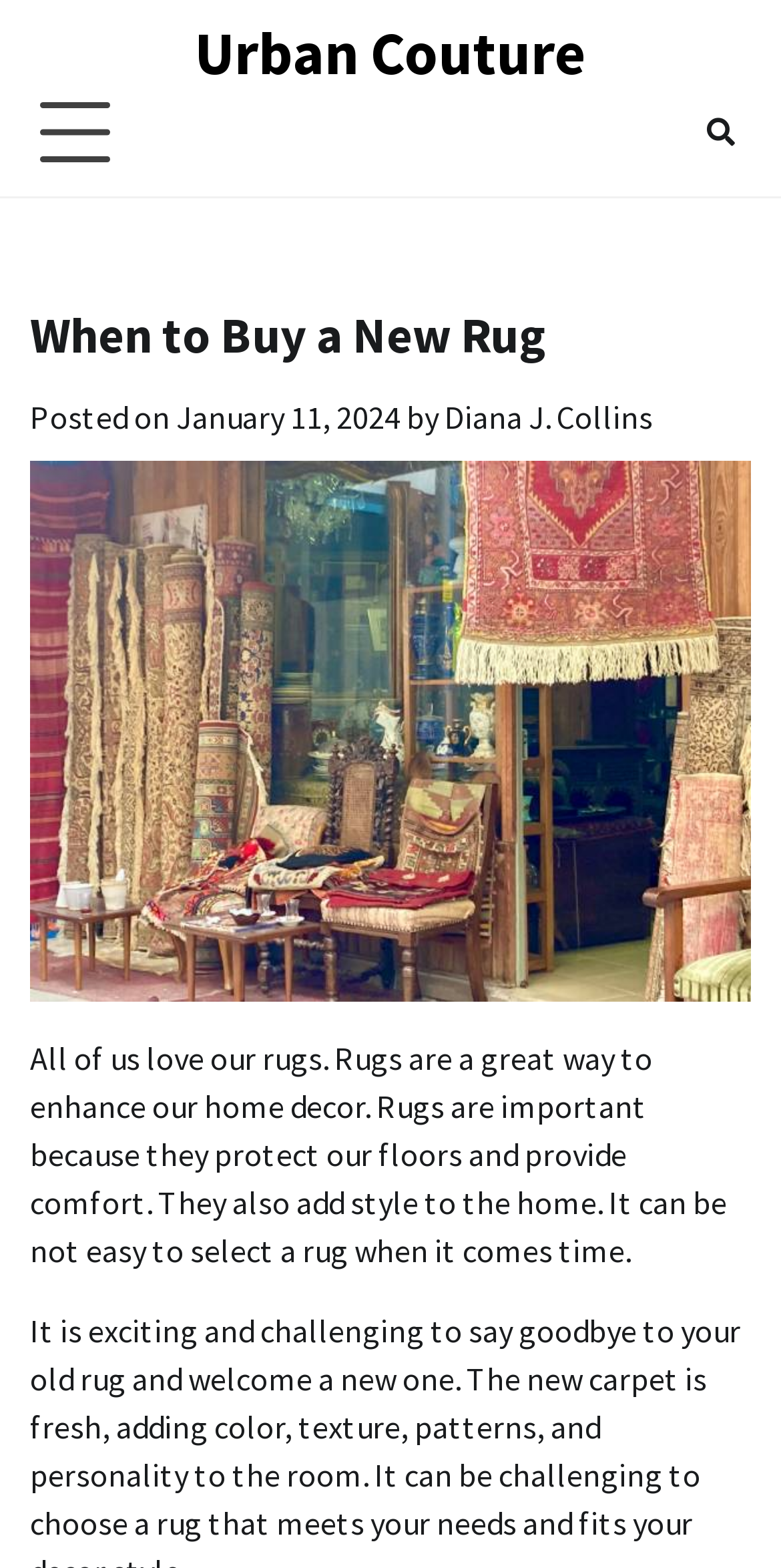What is the website's name?
From the image, provide a succinct answer in one word or a short phrase.

Urban Couture